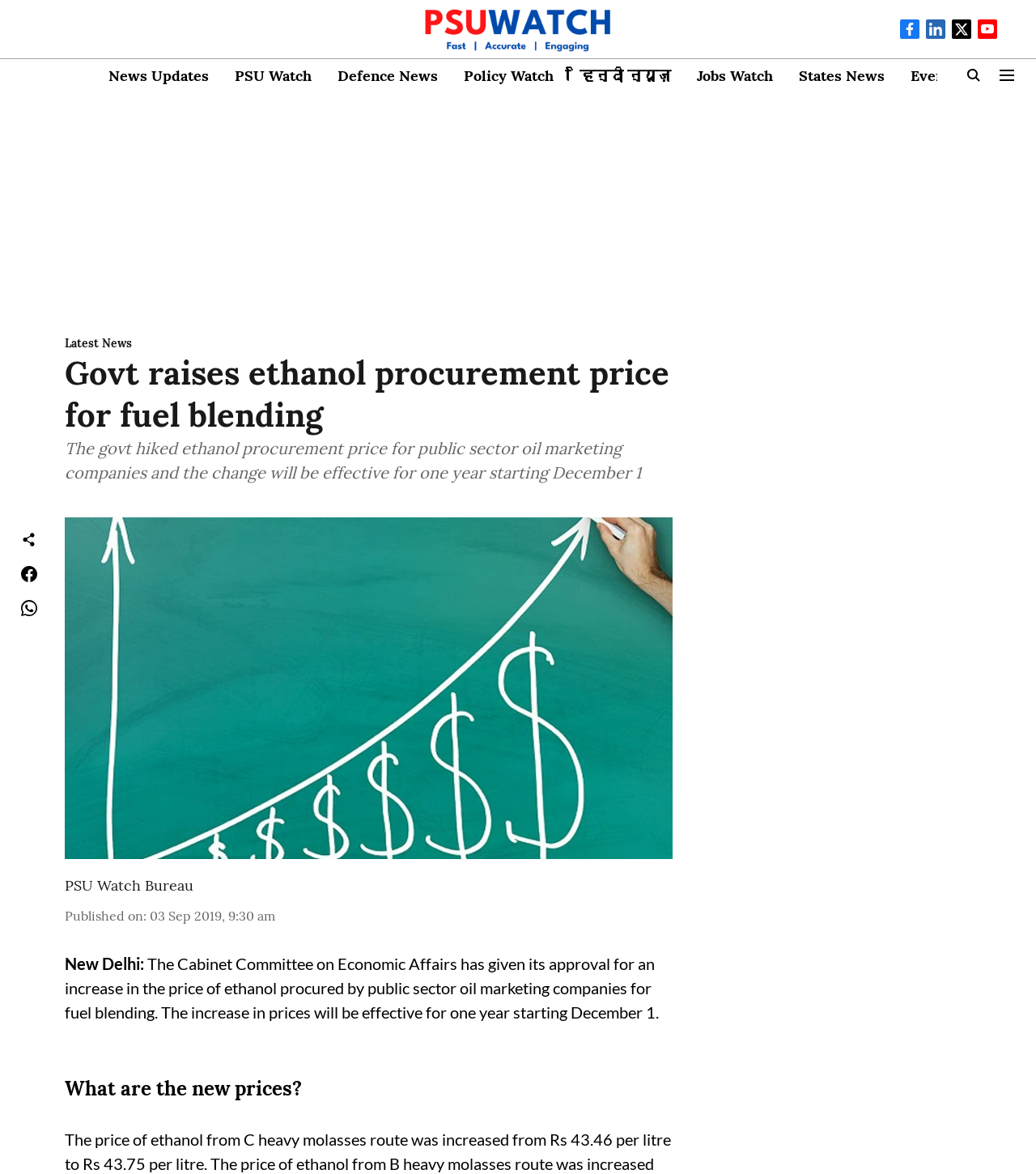Please answer the following question using a single word or phrase: When was this news published?

03 Sep 2019, 9:30 am